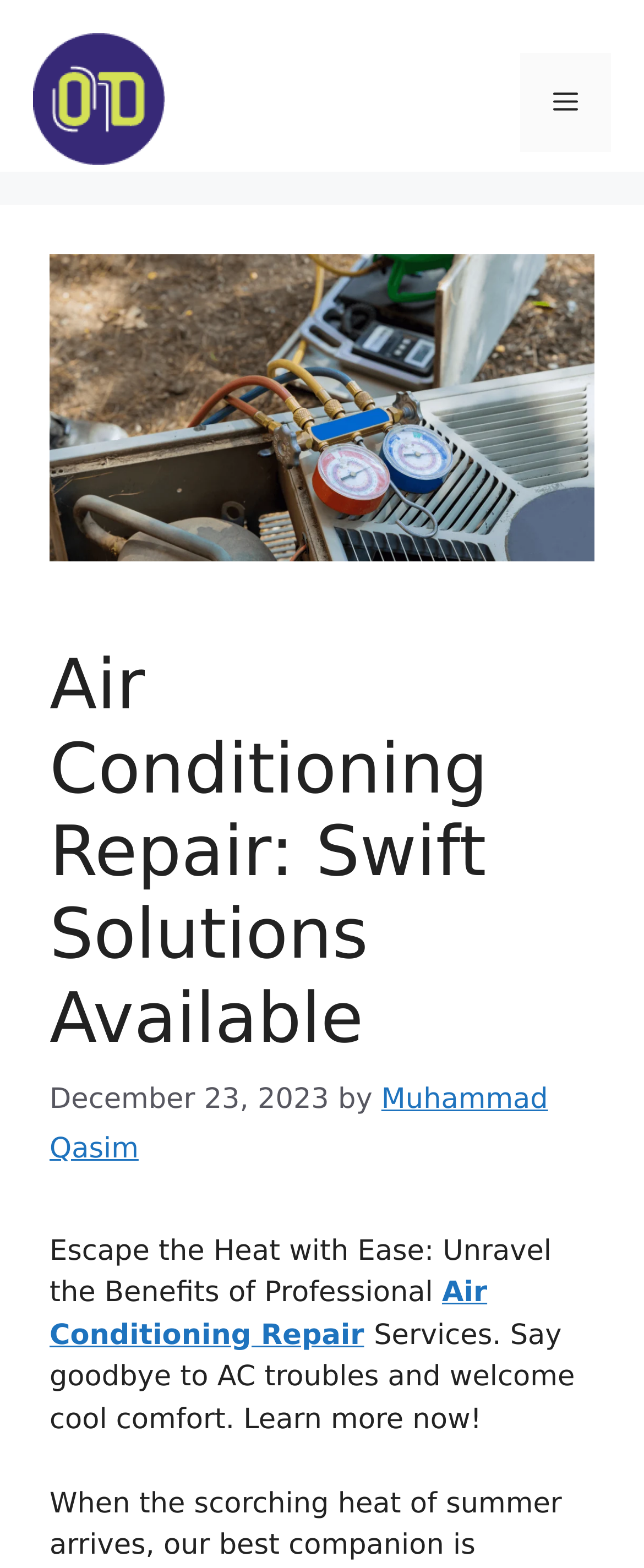Answer this question using a single word or a brief phrase:
What is the name of the service provided?

Air Conditioning Repair